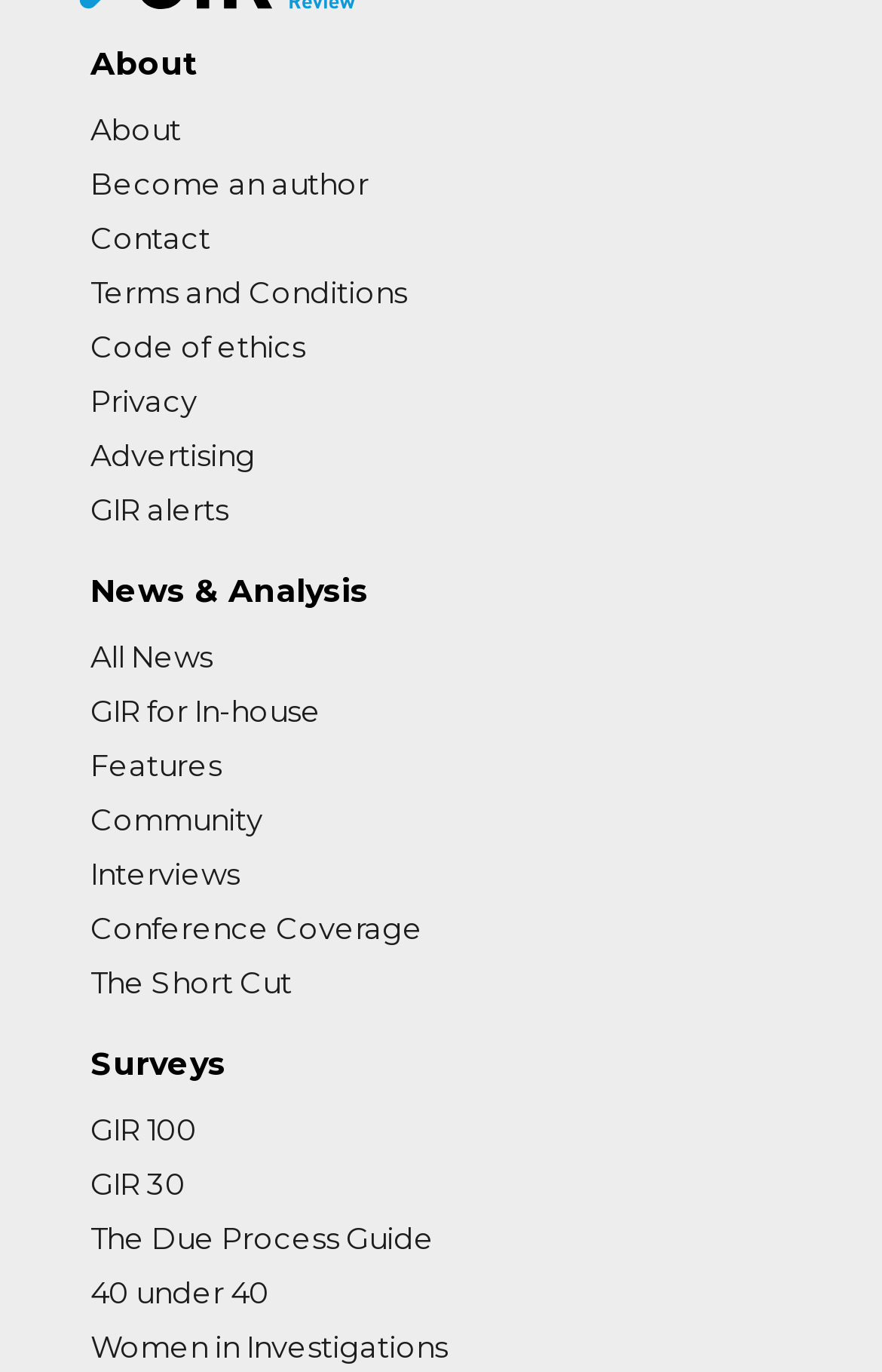Answer briefly with one word or phrase:
How many headings are on the webpage?

3